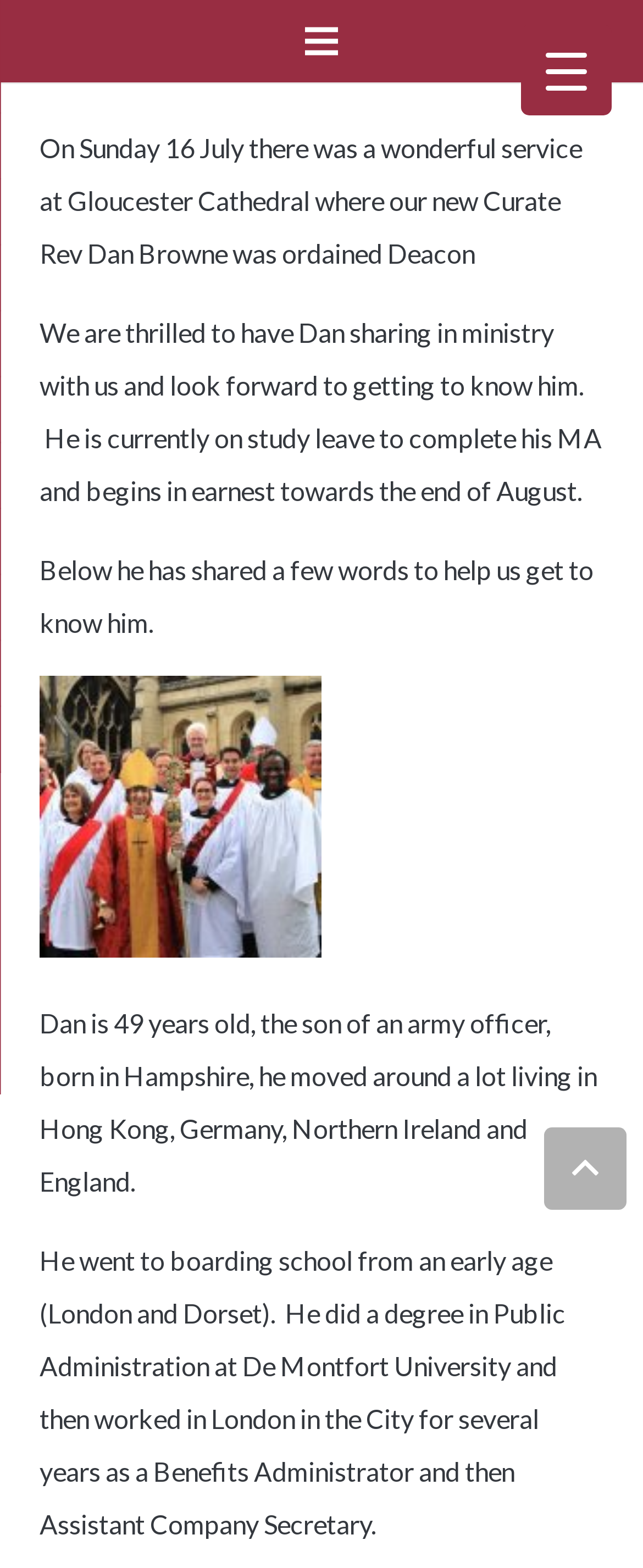How old is Dan?
Give a thorough and detailed response to the question.

According to the webpage, Dan's age is mentioned in the text 'Dan is 49 years old, the son of an army officer, born in Hampshire, he moved around a lot living in Hong Kong, Germany, Northern Ireland and England.'